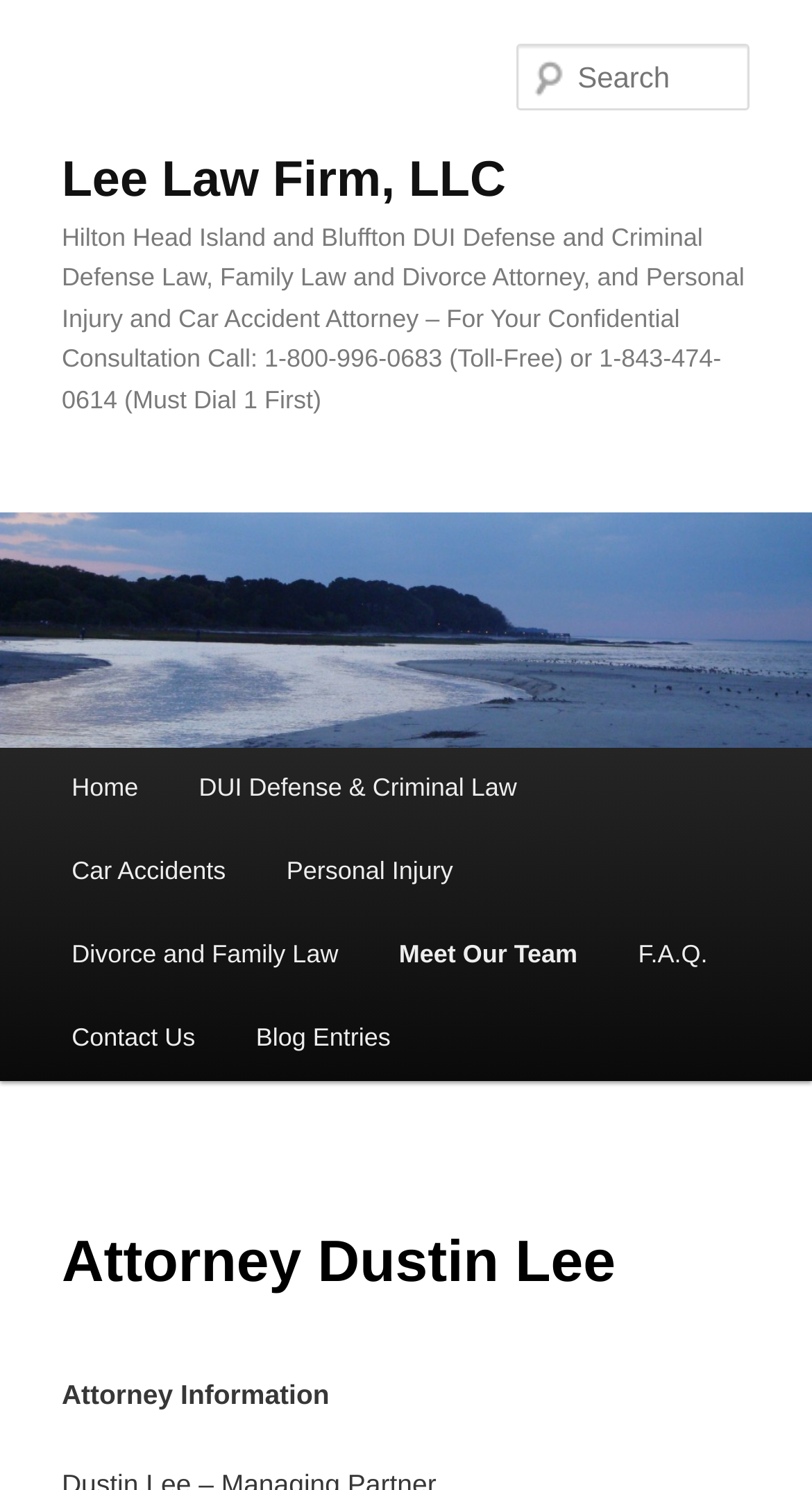Create an elaborate caption that covers all aspects of the webpage.

The webpage is about Attorney Dustin Lee, the managing partner of Lee Law Firm, LLC. At the top left corner, there is a link to skip to the primary content. Below it, there is a heading with the firm's name, "Lee Law Firm, LLC", which is also a link. 

To the right of the firm's name, there is a longer heading that describes the services offered by the firm, including DUI defense, criminal defense, family law, divorce, personal injury, and car accident cases. The heading also includes two phone numbers for confidential consultations.

Below the heading, there is a large image that spans the entire width of the page, with the firm's name "Lee Law Firm, LLC" written on it. 

On the top right corner, there is a search box with a label "Search". 

The main menu is located below the image, with links to various sections of the website, including "Home", "DUI Defense & Criminal Law", "Car Accidents", "Personal Injury", "Divorce and Family Law", "Meet Our Team", "F.A.Q.", "Contact Us", and "Blog Entries". 

Below the main menu, there is a section dedicated to Attorney Dustin Lee, with a heading that bears his name. This section is followed by a static text that reads "Attorney Information".